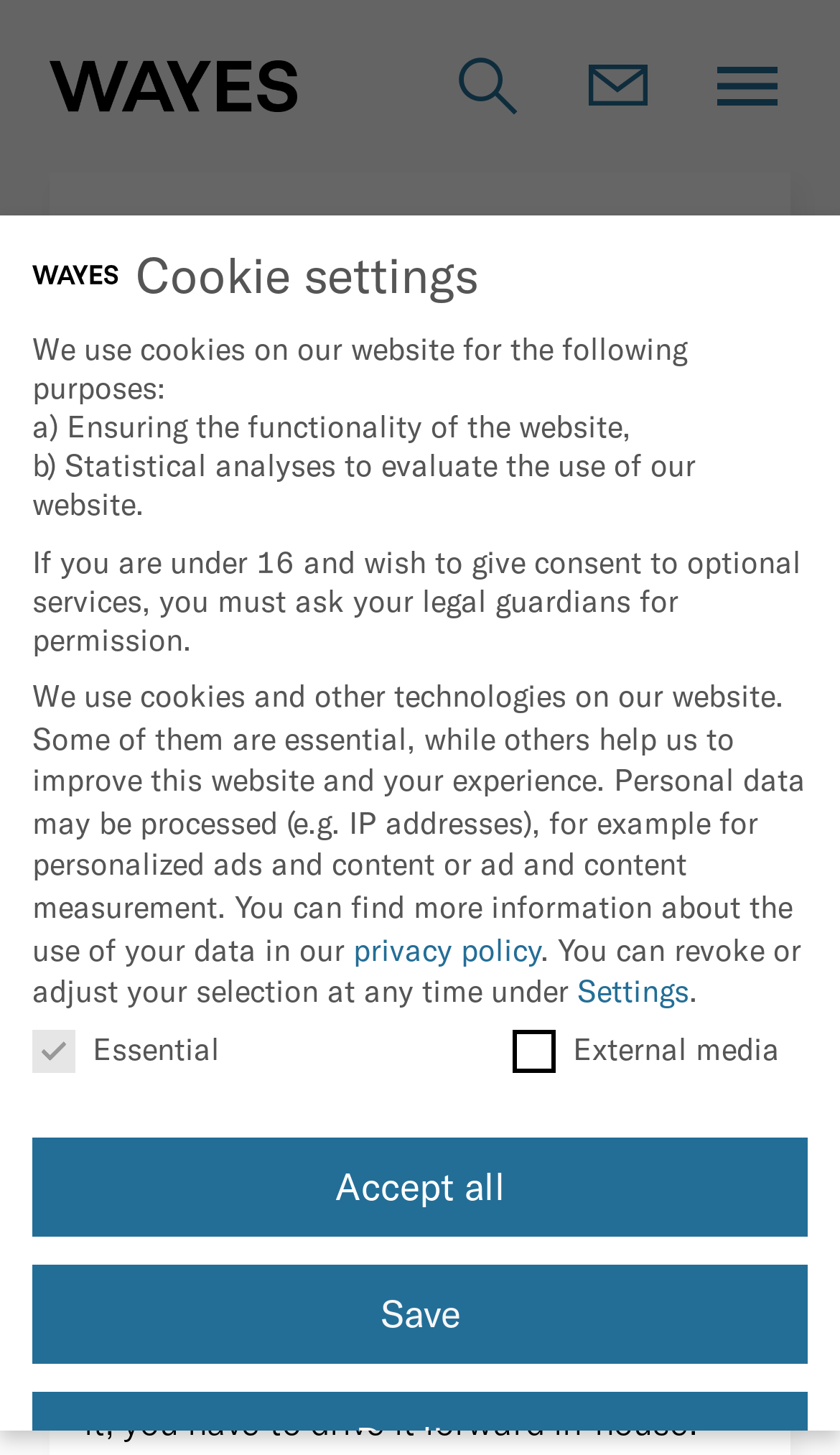Construct a comprehensive caption that outlines the webpage's structure and content.

The webpage is titled "Digitalization - WAYES" and has a logo image at the top left corner. Below the logo, there are three links: WAYES, a hamburger menu icon, and two social media icons. The hamburger menu icon, when opened, reveals a menu with links to "Strategy Consulting", "Digitalization", "Performance", and "Health Care".

To the right of the logo, there is a large image that spans almost the entire width of the page. Below the image, there is a long paragraph of text that discusses how digitization creates winners and losers, and how companies can profit from this process.

Below the paragraph, there is a section titled "Cookie settings" with a heading and several static text elements that explain the use of cookies on the website. This section also includes a checkbox for essential cookies and another for external media, as well as buttons to "Accept all" or "Save" cookie settings.

The webpage has a total of 5 links, 3 images, 2 buttons, 2 checkboxes, and numerous static text elements. The layout is organized, with clear headings and concise text, making it easy to navigate and understand.